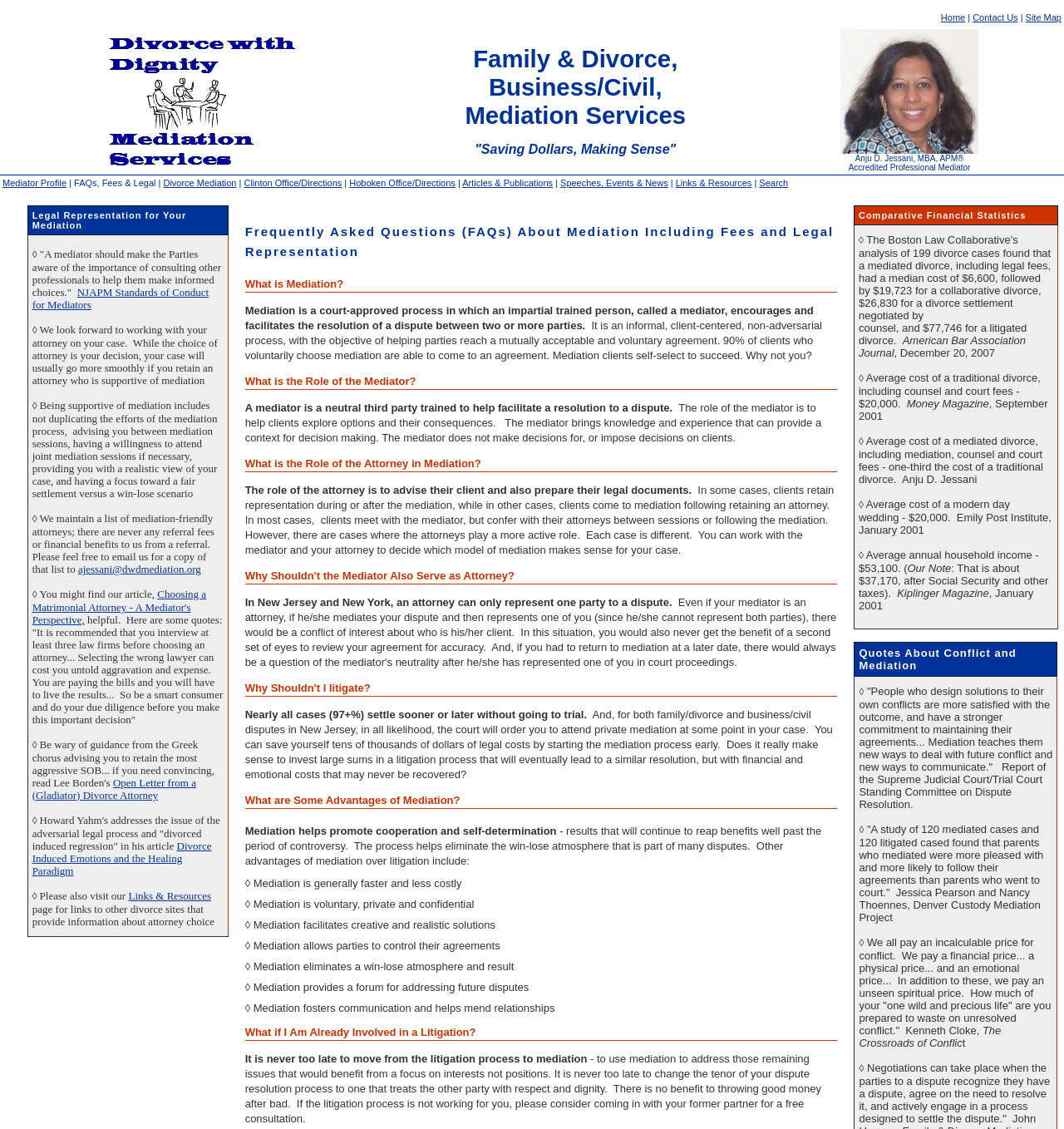What is the name of the mediator profiled on the webpage?
Based on the image, answer the question with as much detail as possible.

The webpage features a profile of Anju D. Jessani, MBA, APM, Accredited Professional Mediator, and provides information about her mediation services.